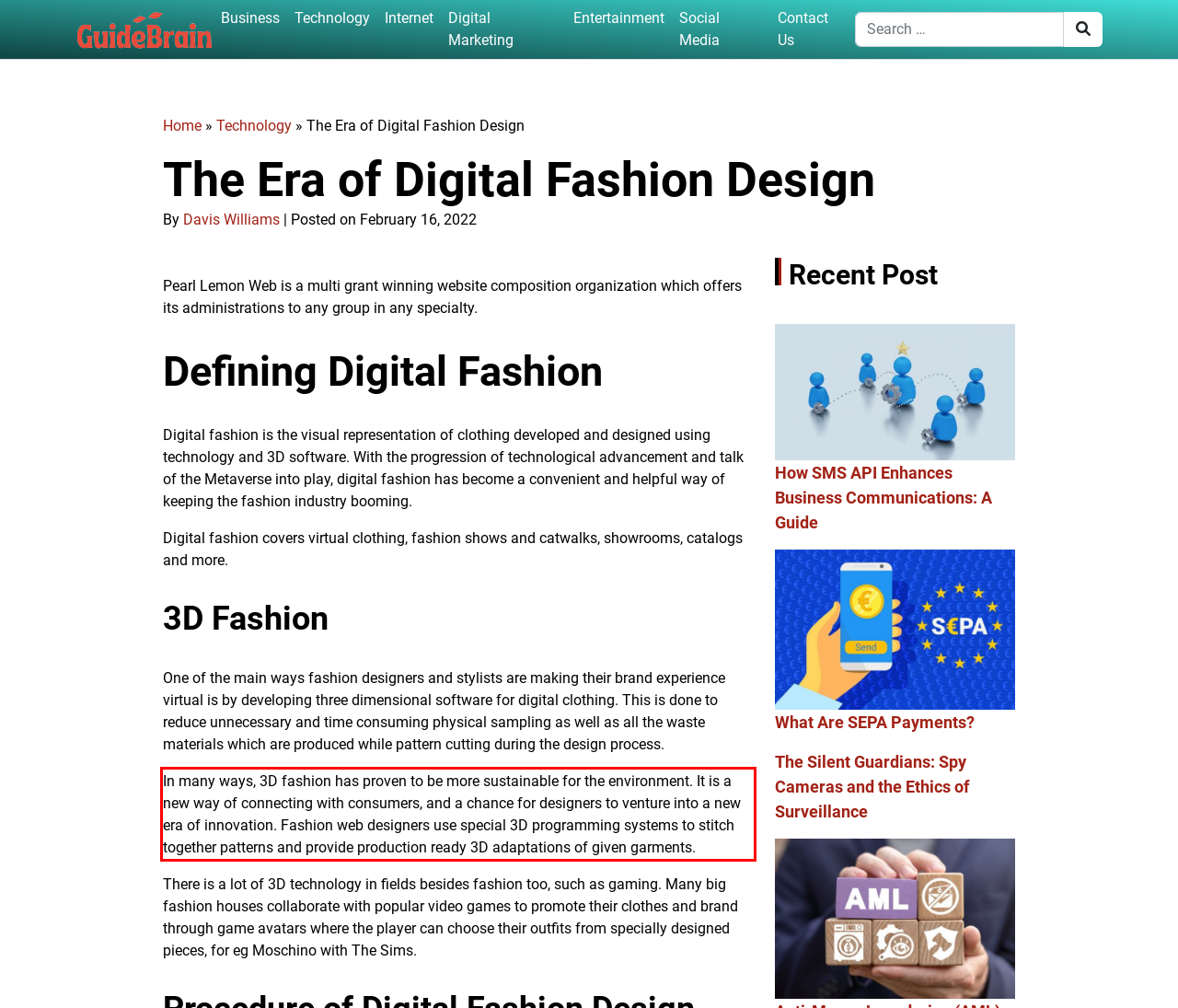Examine the screenshot of the webpage, locate the red bounding box, and generate the text contained within it.

In many ways, 3D fashion has proven to be more sustainable for the environment. It is a new way of connecting with consumers, and a chance for designers to venture into a new era of innovation. Fashion web designers use special 3D programming systems to stitch together patterns and provide production ready 3D adaptations of given garments.